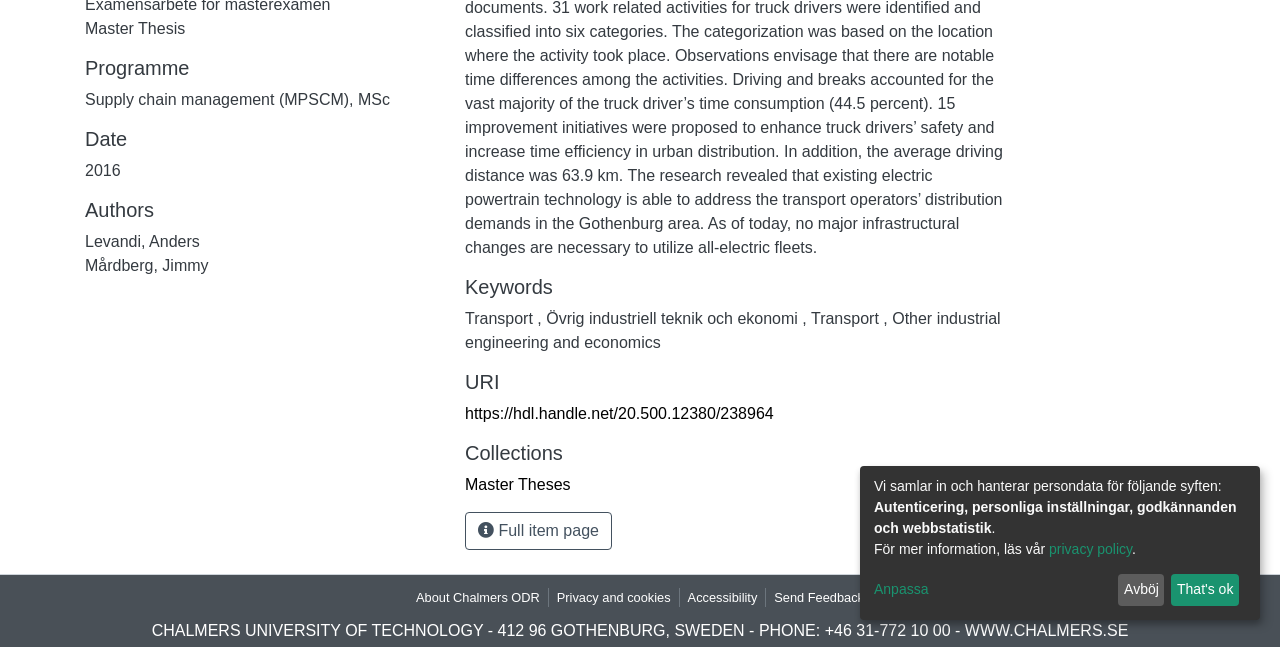Provide the bounding box coordinates of the HTML element this sentence describes: "Privacy and cookies". The bounding box coordinates consist of four float numbers between 0 and 1, i.e., [left, top, right, bottom].

[0.429, 0.908, 0.53, 0.938]